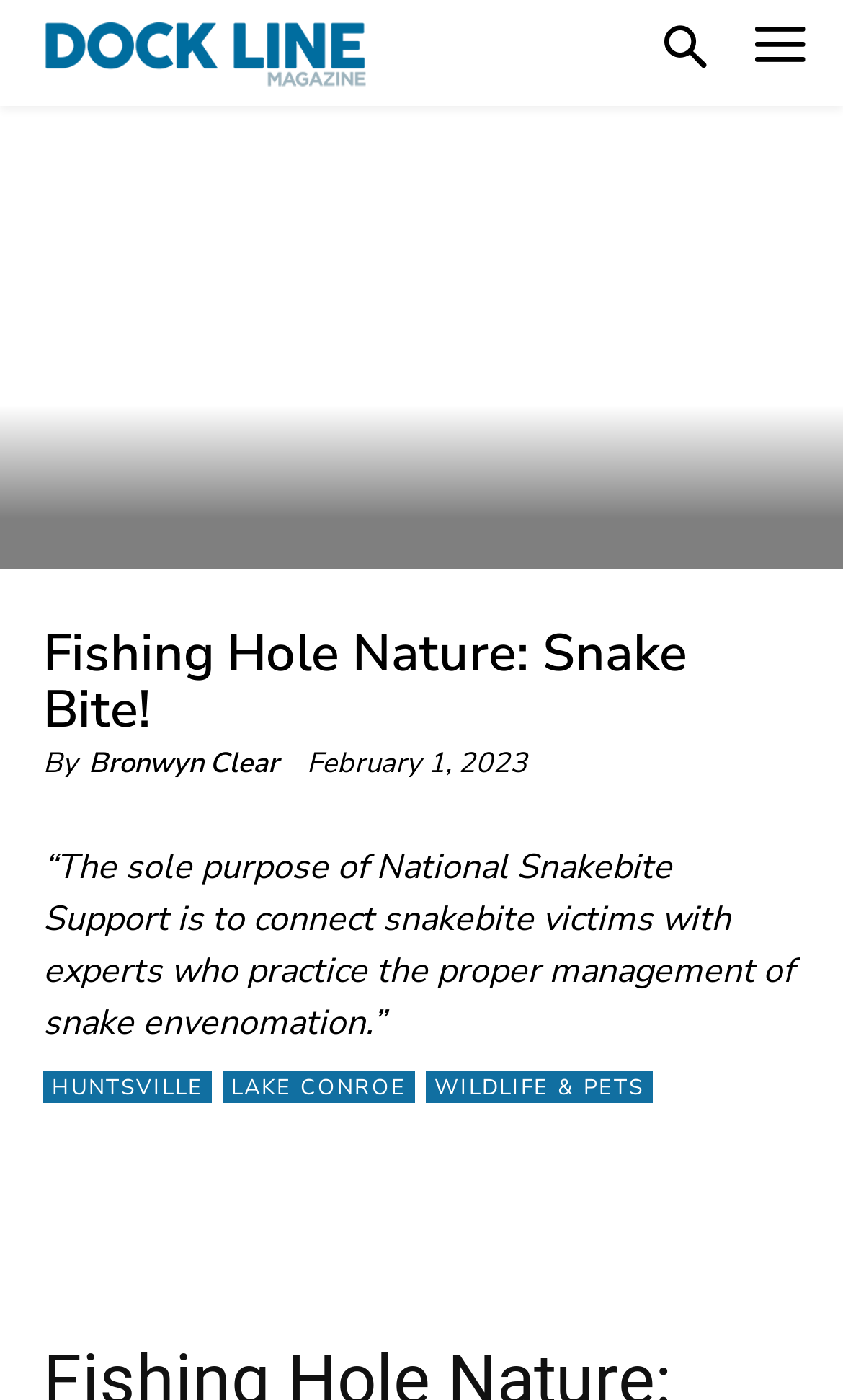Please provide a one-word or short phrase answer to the question:
What is the date of the article?

February 1, 2023